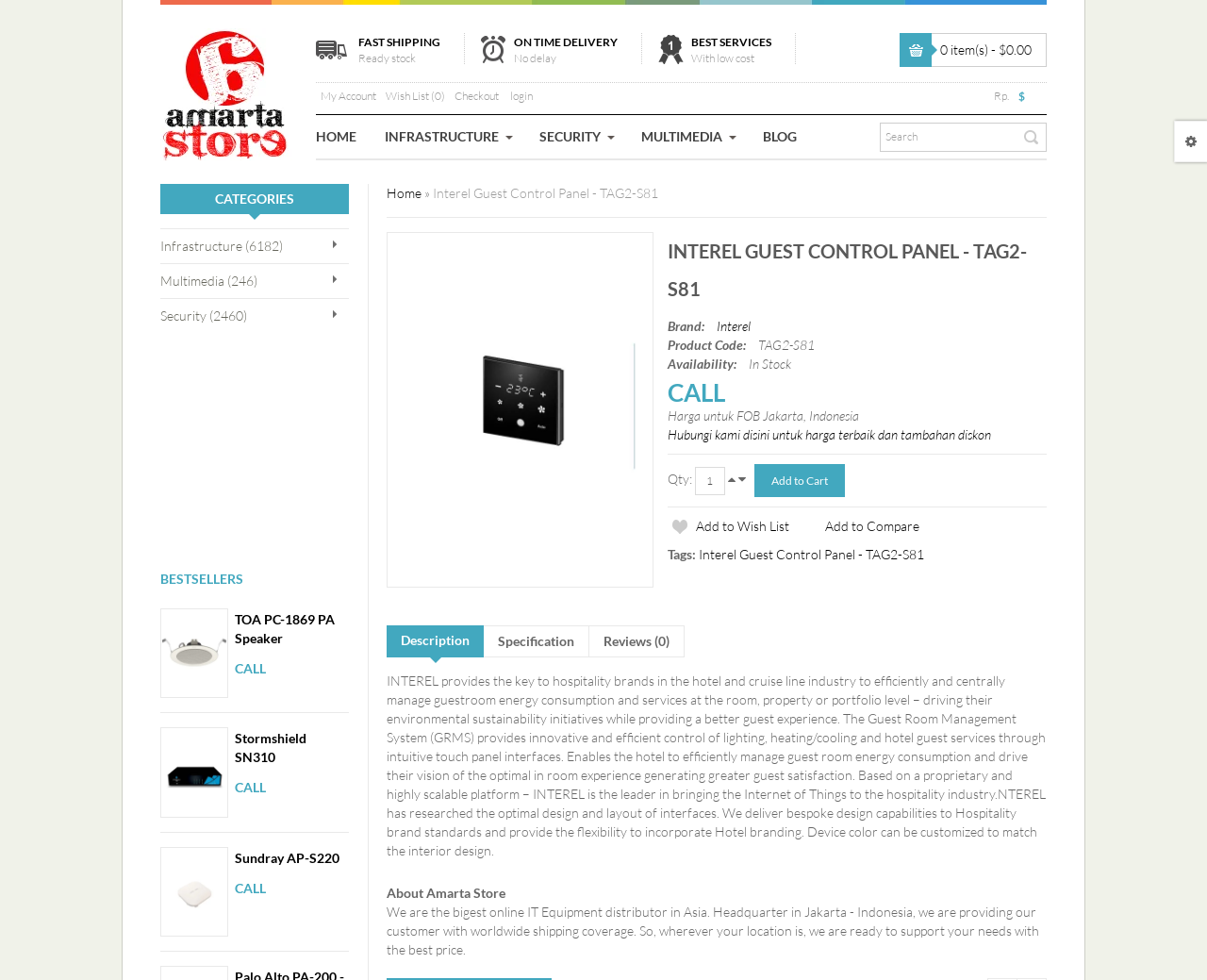Please specify the bounding box coordinates of the region to click in order to perform the following instruction: "View best sellers".

[0.133, 0.576, 0.289, 0.606]